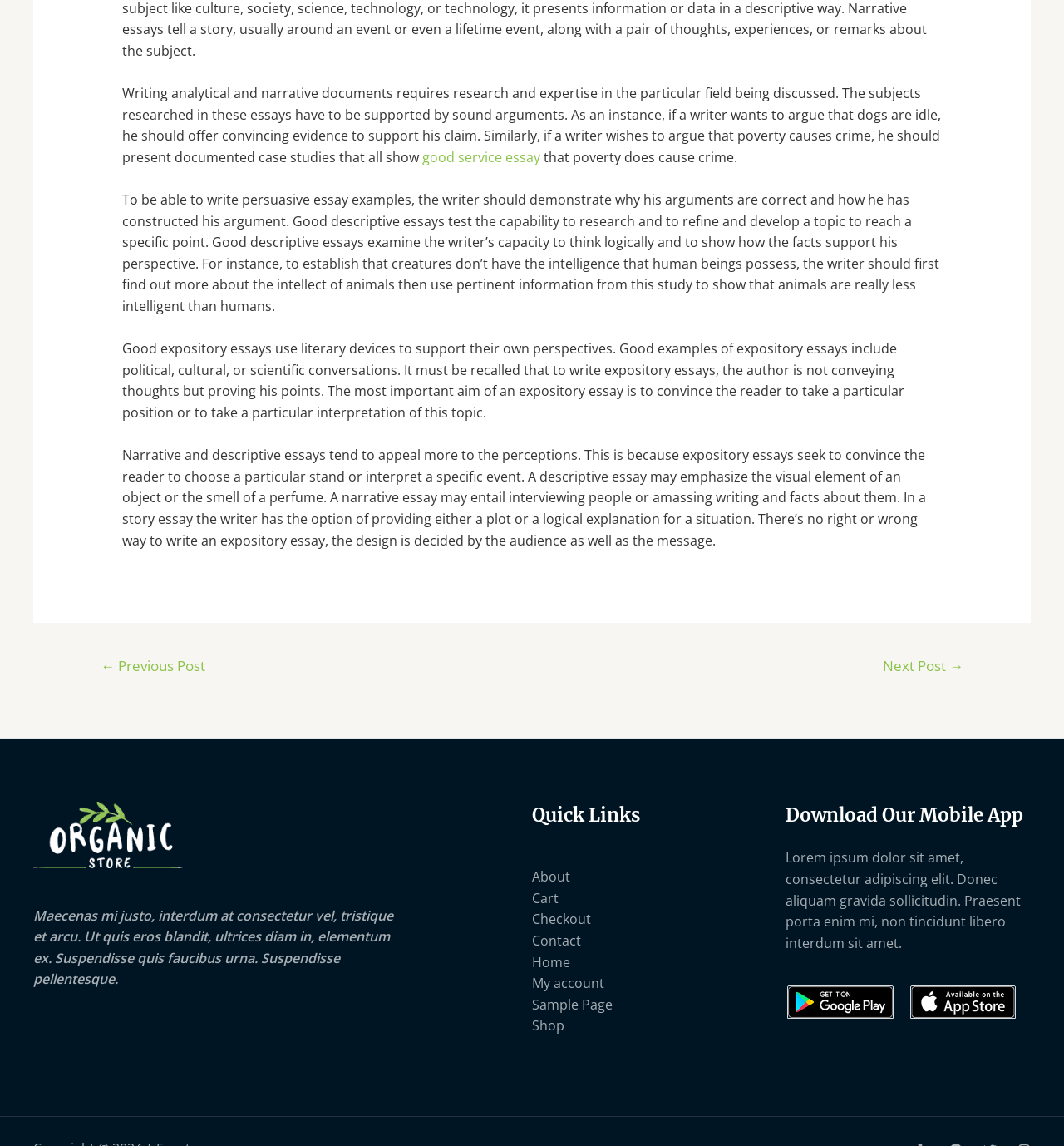Find the bounding box coordinates of the UI element according to this description: "good service essay".

[0.397, 0.129, 0.508, 0.145]